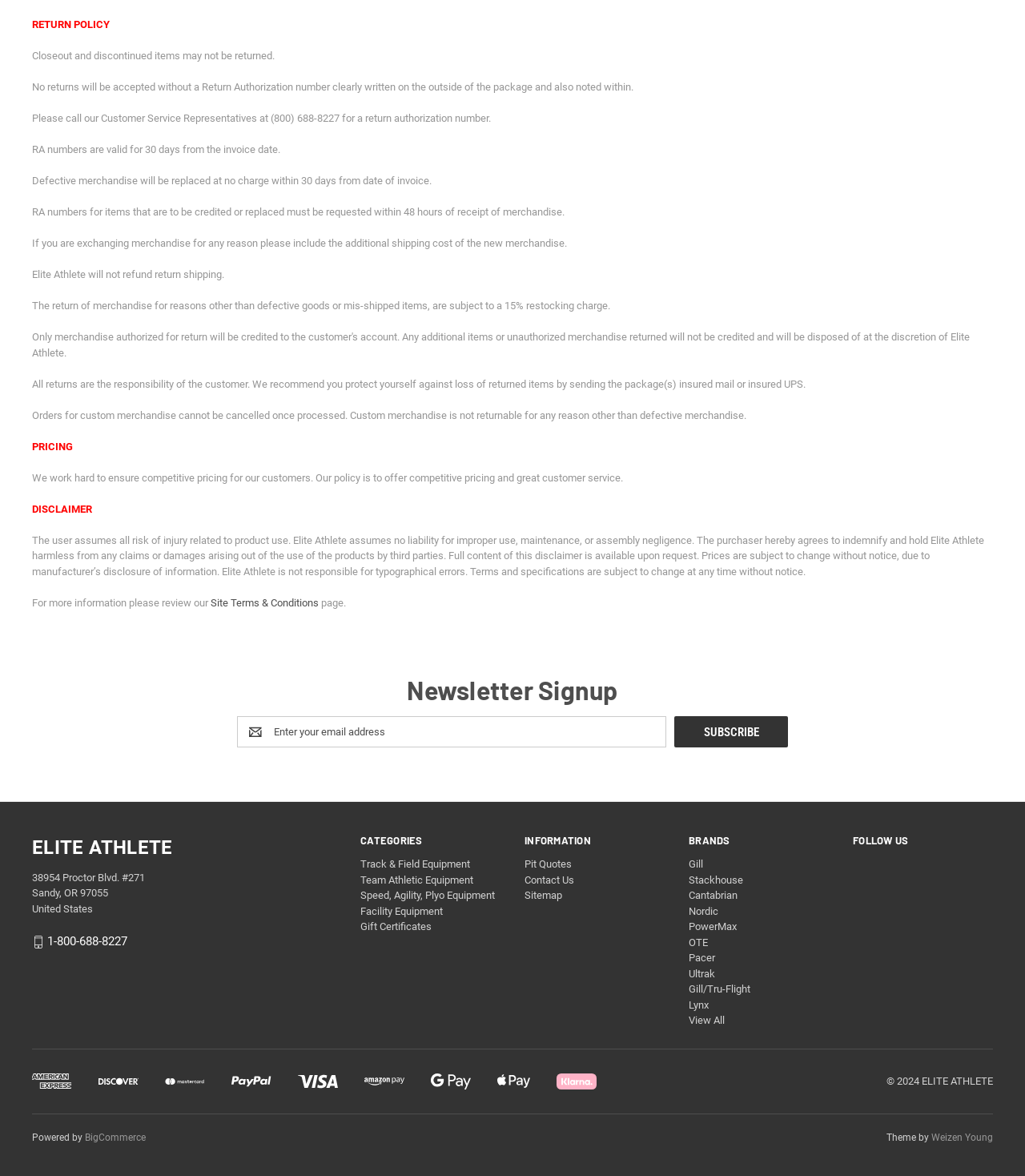Please identify the coordinates of the bounding box that should be clicked to fulfill this instruction: "Contact Us".

[0.512, 0.743, 0.56, 0.753]